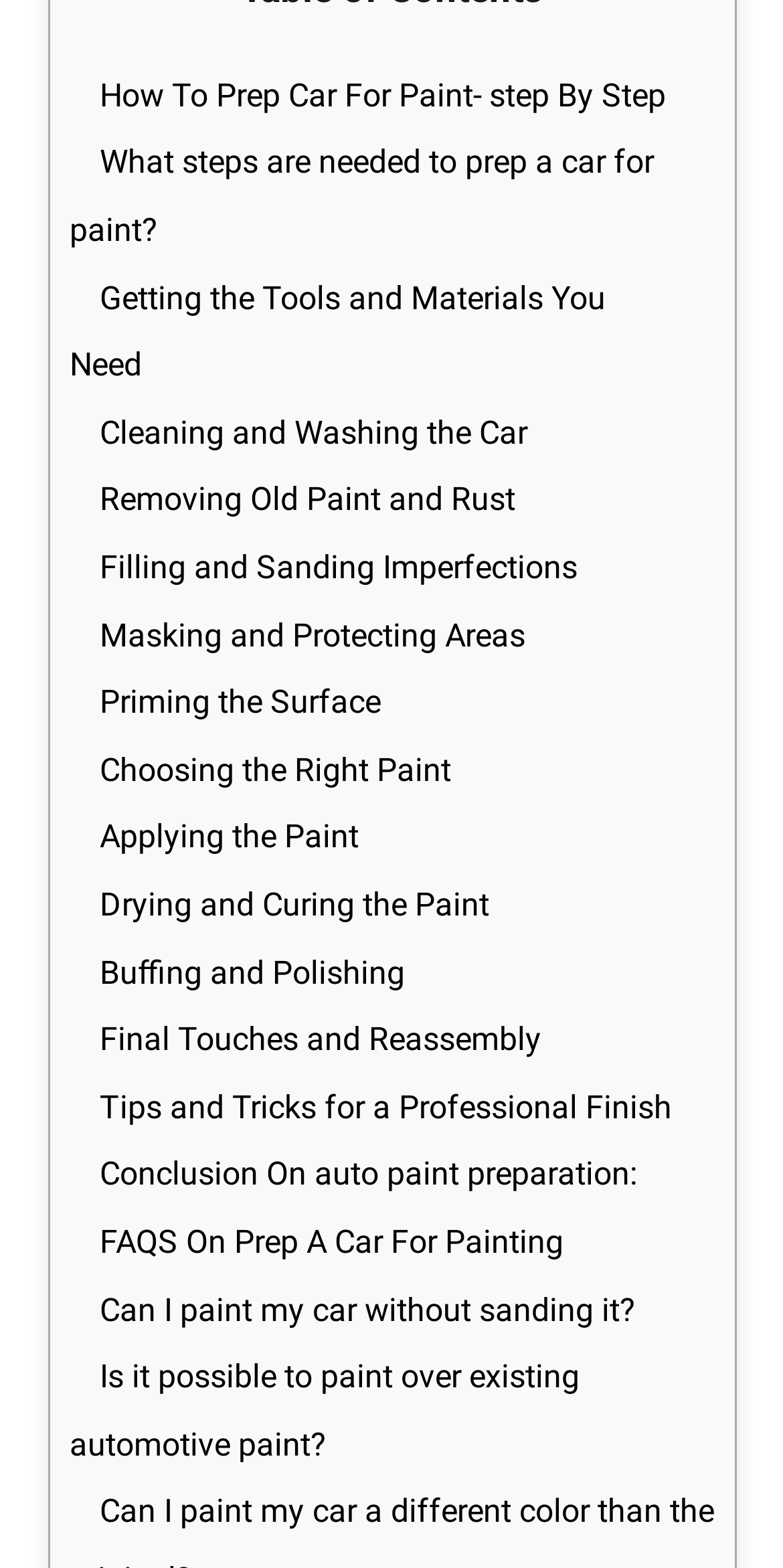What is the purpose of masking and protecting areas?
Answer the question using a single word or phrase, according to the image.

Preventing paint from getting on unwanted areas